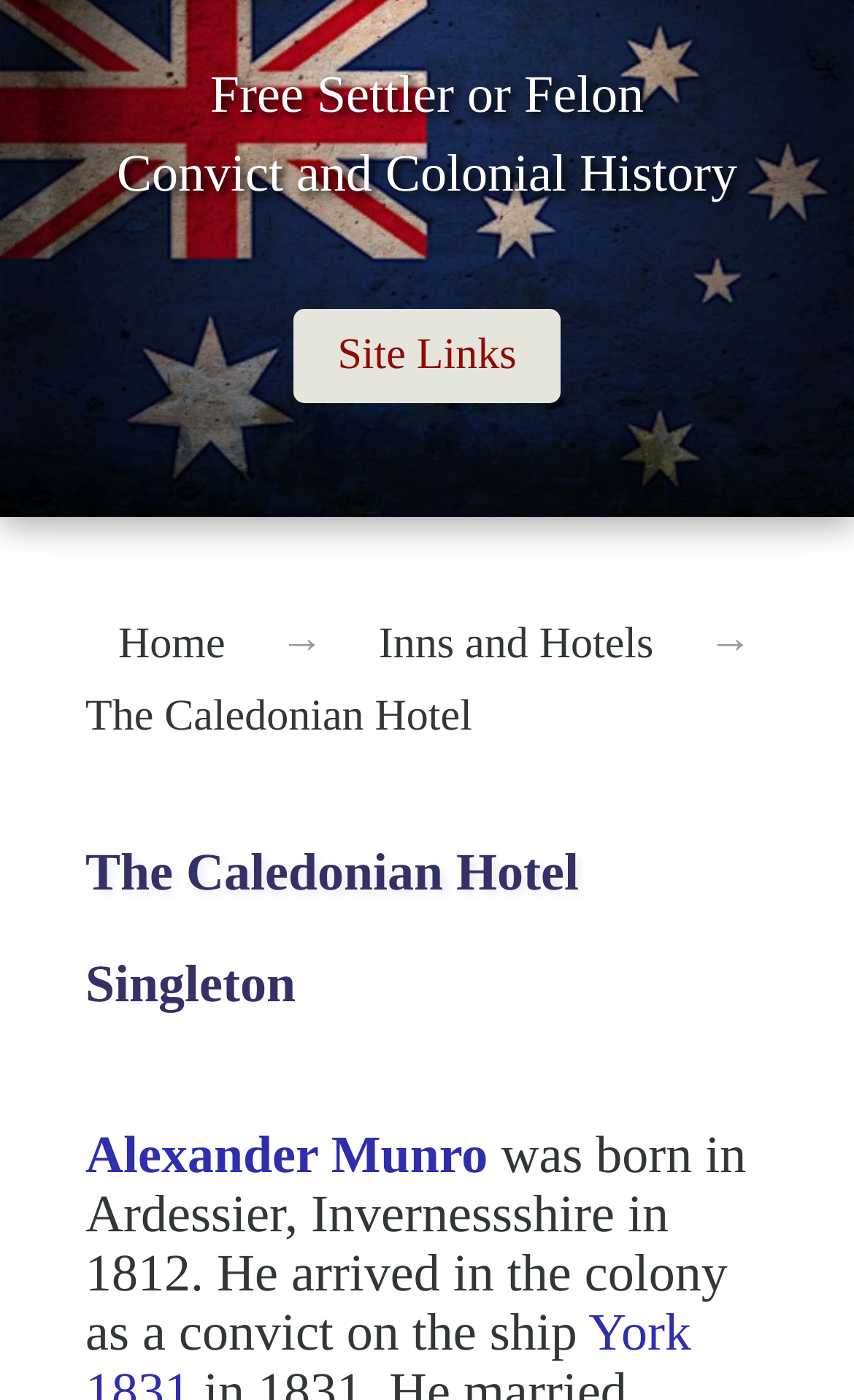Use a single word or phrase to answer this question: 
What is the name of the ship that Alexander Munro arrived on?

Not mentioned